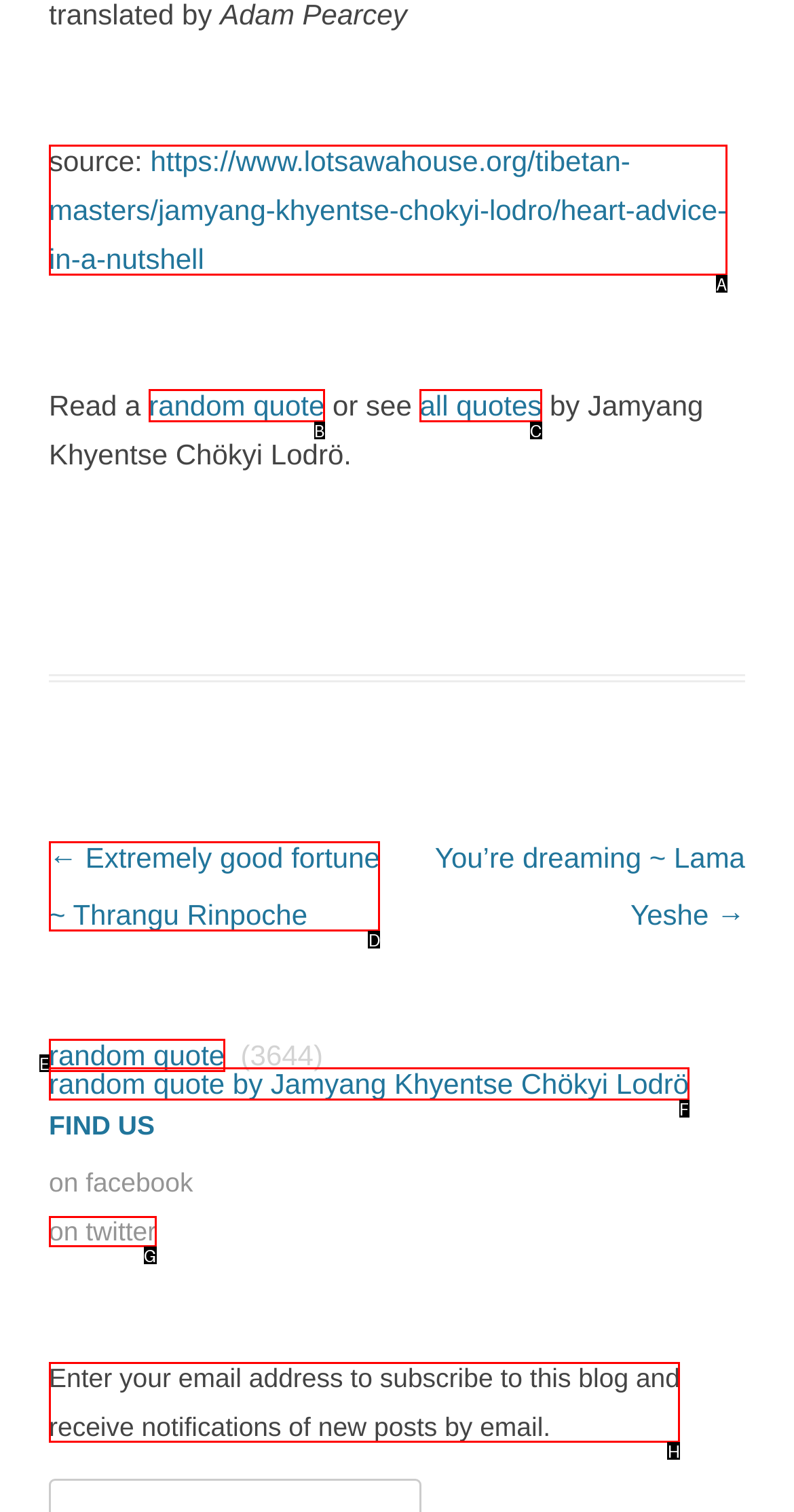Point out the option that needs to be clicked to fulfill the following instruction: Subscribe to this blog by email
Answer with the letter of the appropriate choice from the listed options.

H